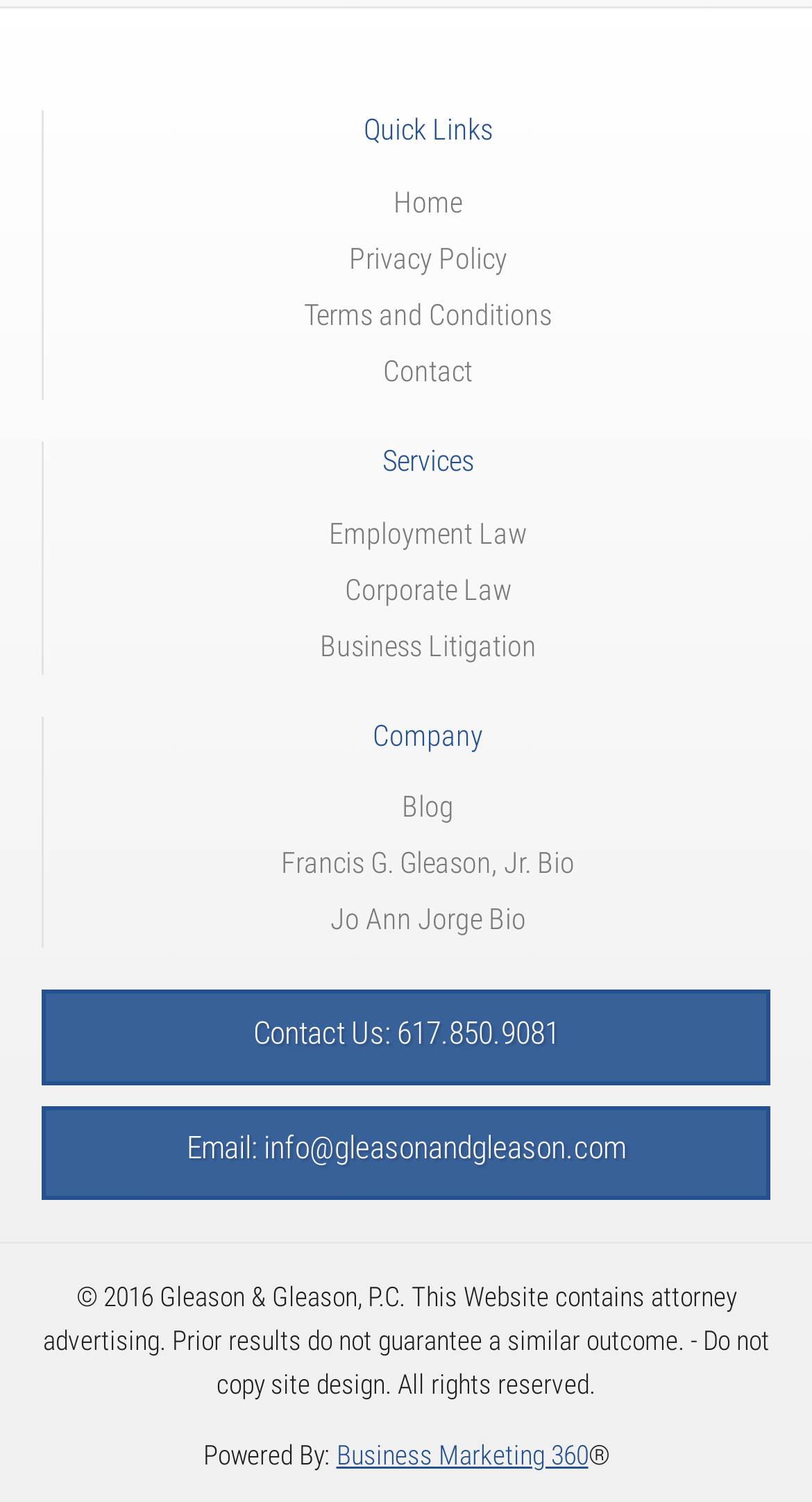Determine the bounding box coordinates of the clickable element necessary to fulfill the instruction: "view employment law services". Provide the coordinates as four float numbers within the 0 to 1 range, i.e., [left, top, right, bottom].

[0.105, 0.337, 0.949, 0.374]